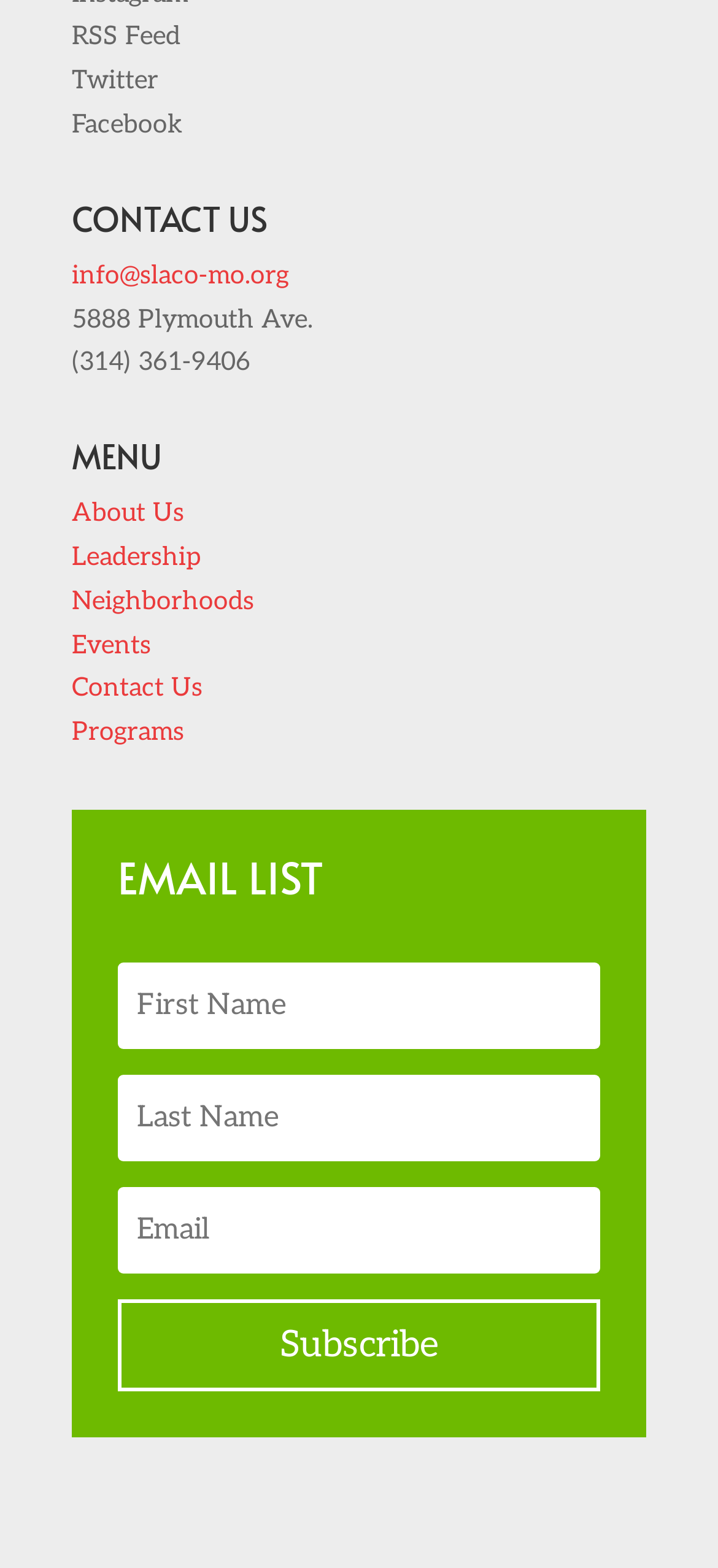Refer to the screenshot and give an in-depth answer to this question: What is the email address to contact the organization?

I found the email address by looking at the 'CONTACT US' section, where I saw the link 'info@slaco-mo.org' which is likely the email address to contact the organization.